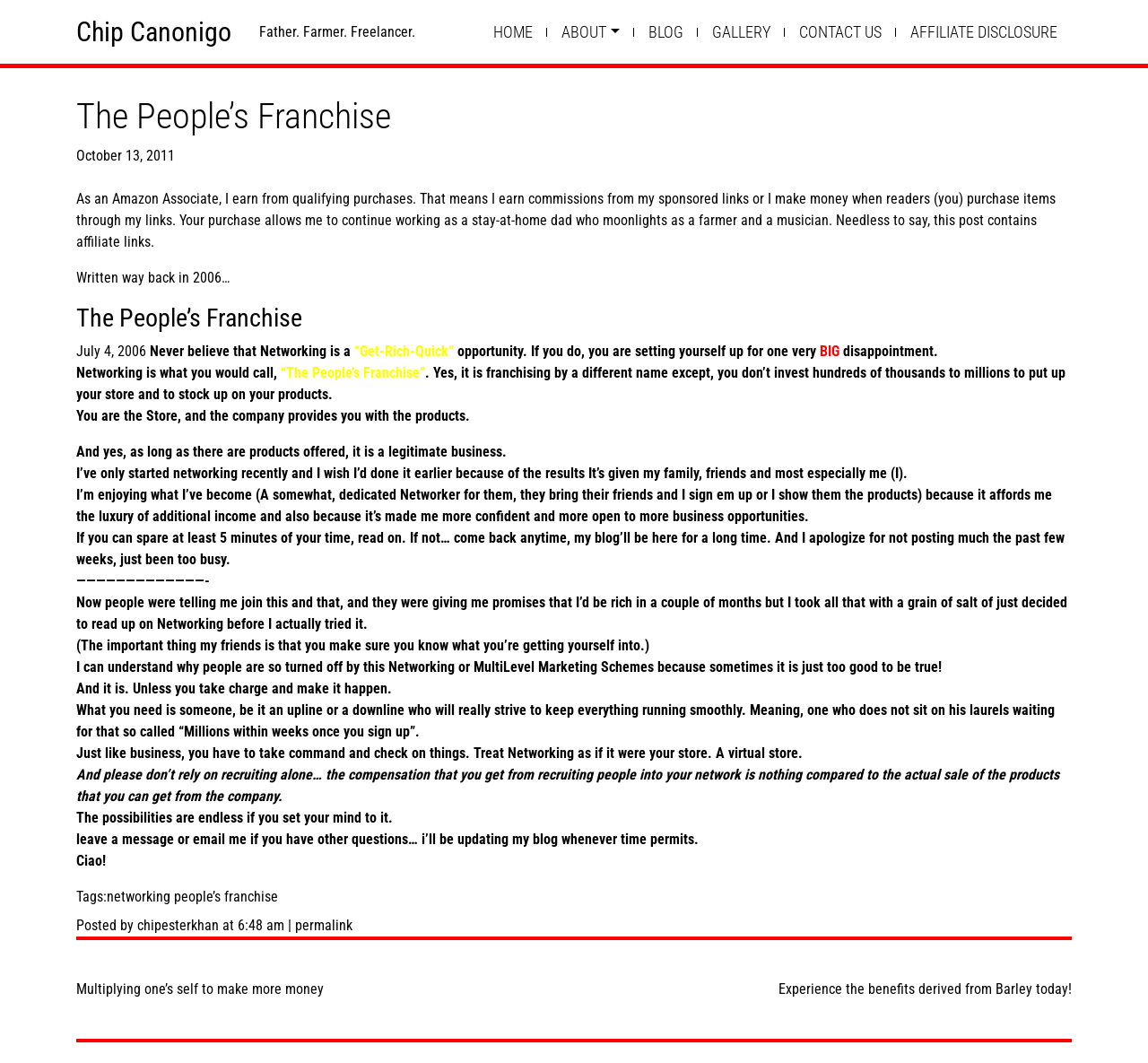Determine the bounding box coordinates for the region that must be clicked to execute the following instruction: "Click on the 'HOME' link".

[0.418, 0.012, 0.477, 0.048]